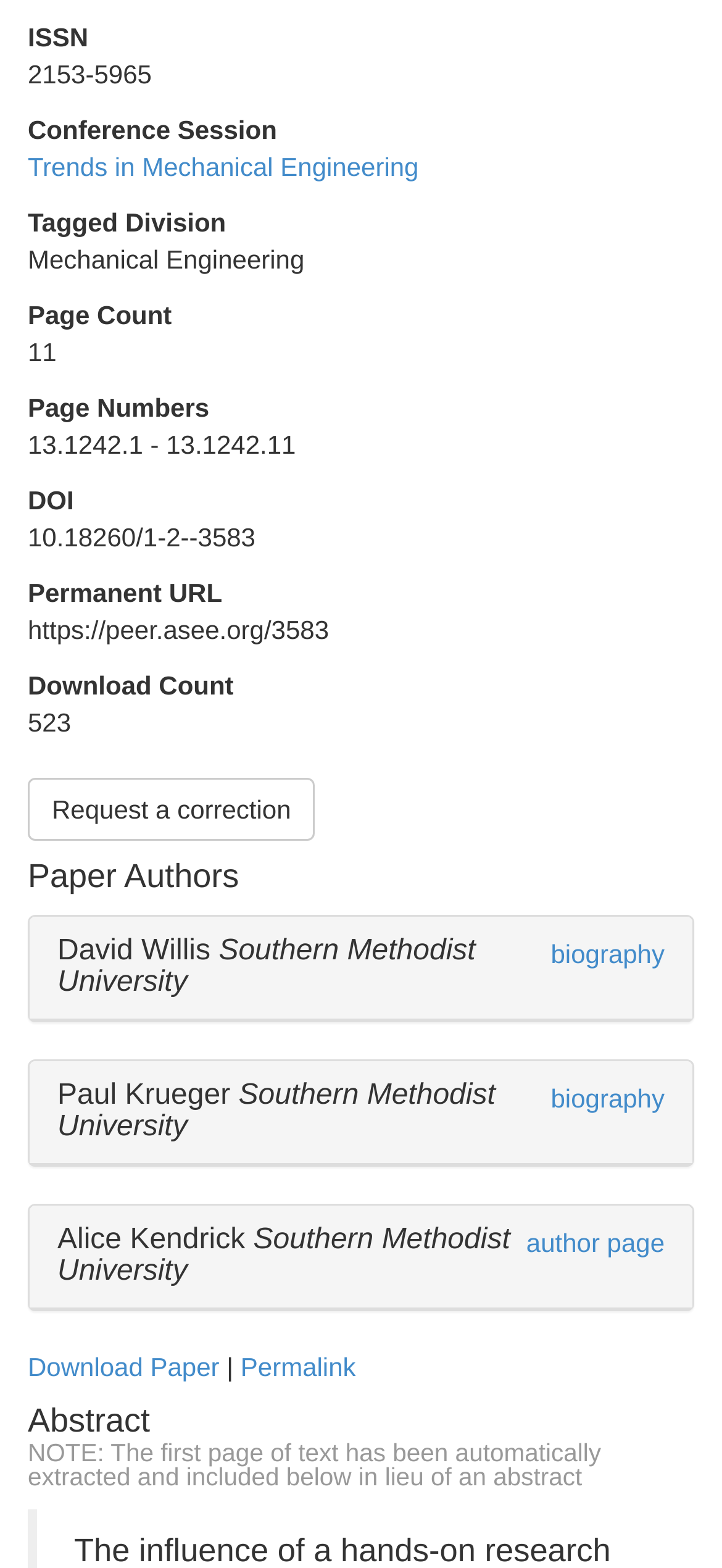Given the description: "biography", determine the bounding box coordinates of the UI element. The coordinates should be formatted as four float numbers between 0 and 1, [left, top, right, bottom].

[0.763, 0.598, 0.921, 0.617]